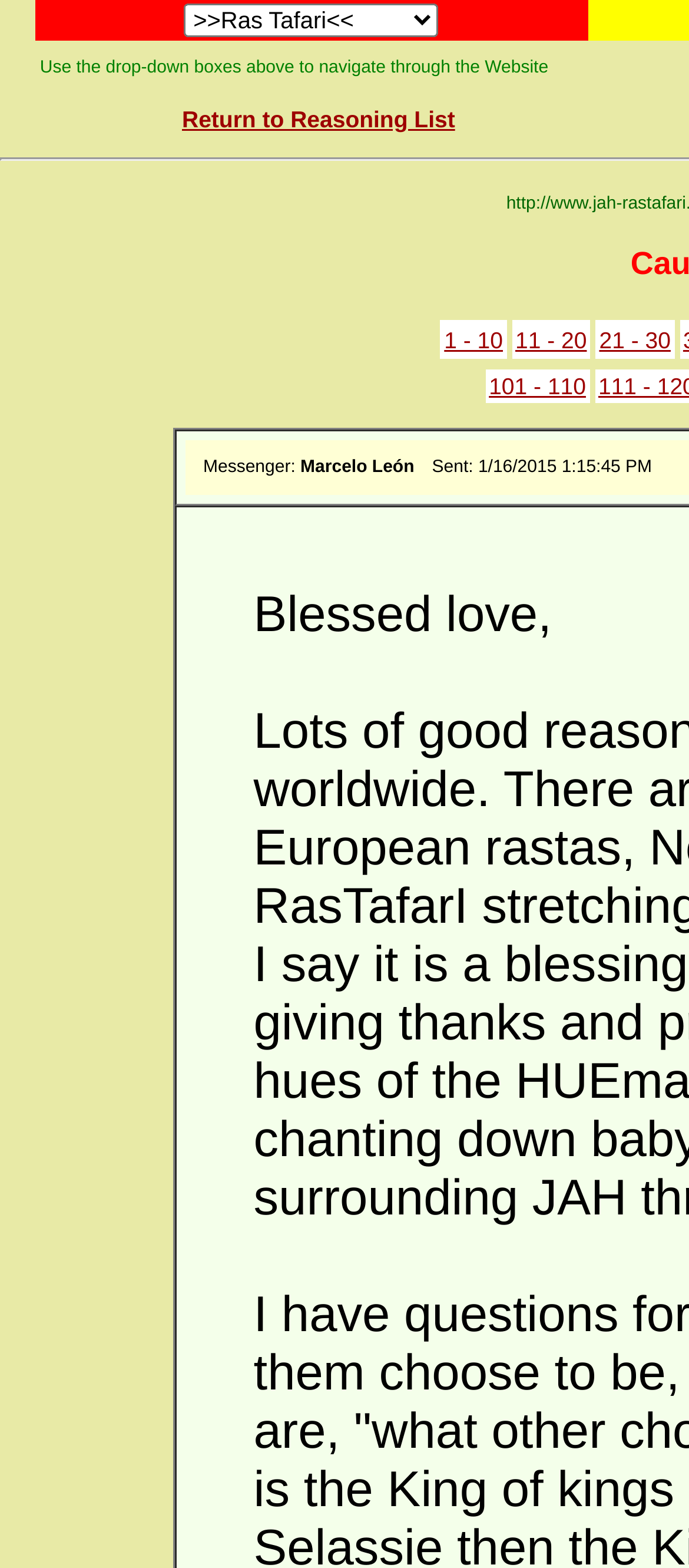Find the bounding box of the web element that fits this description: "1 - 10".

[0.645, 0.208, 0.73, 0.225]